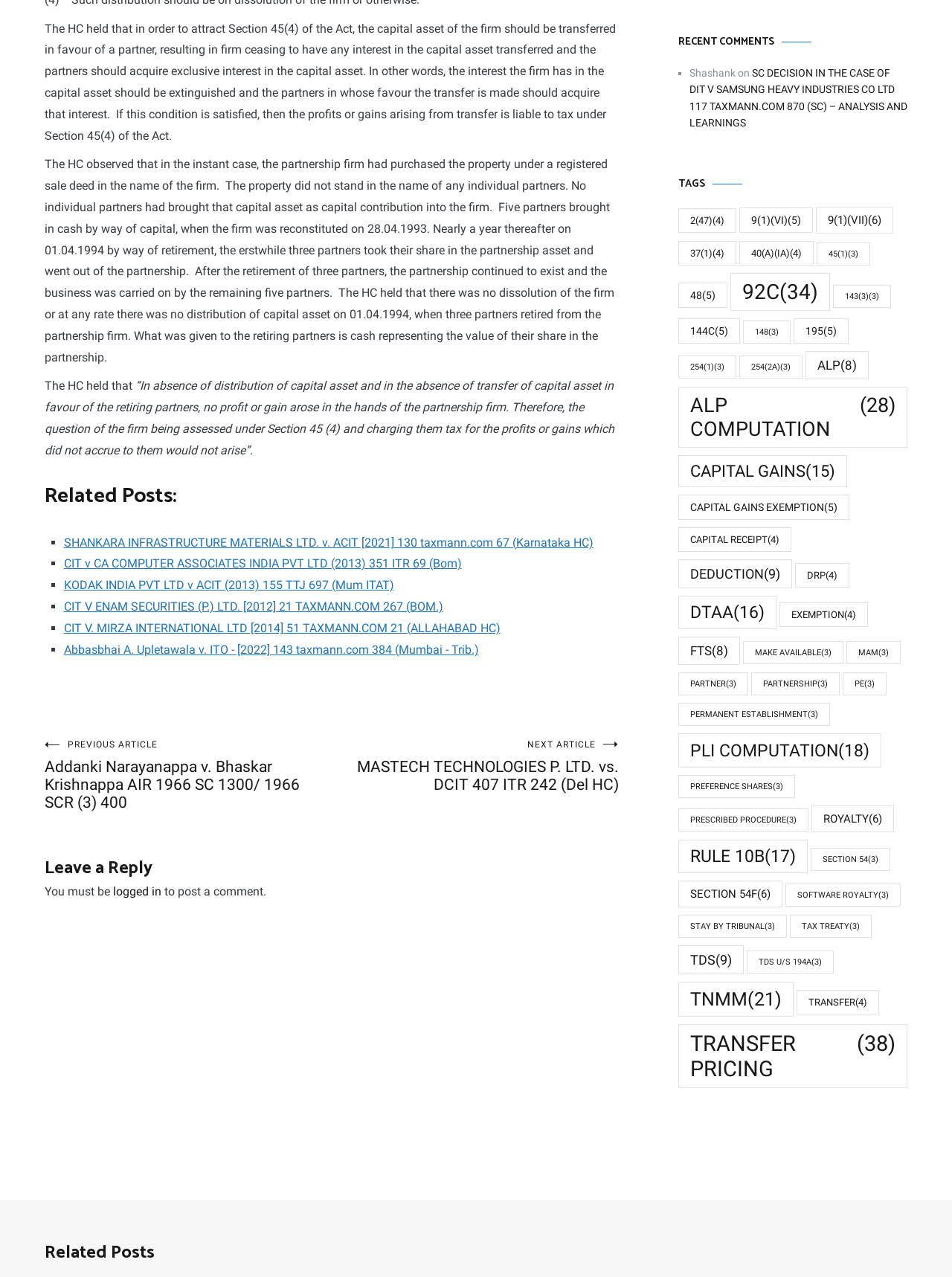Select the bounding box coordinates of the element I need to click to carry out the following instruction: "Read 'Artificial Intelligence: A Modern Approach' by Peter Norvig and Stuart J.".

None